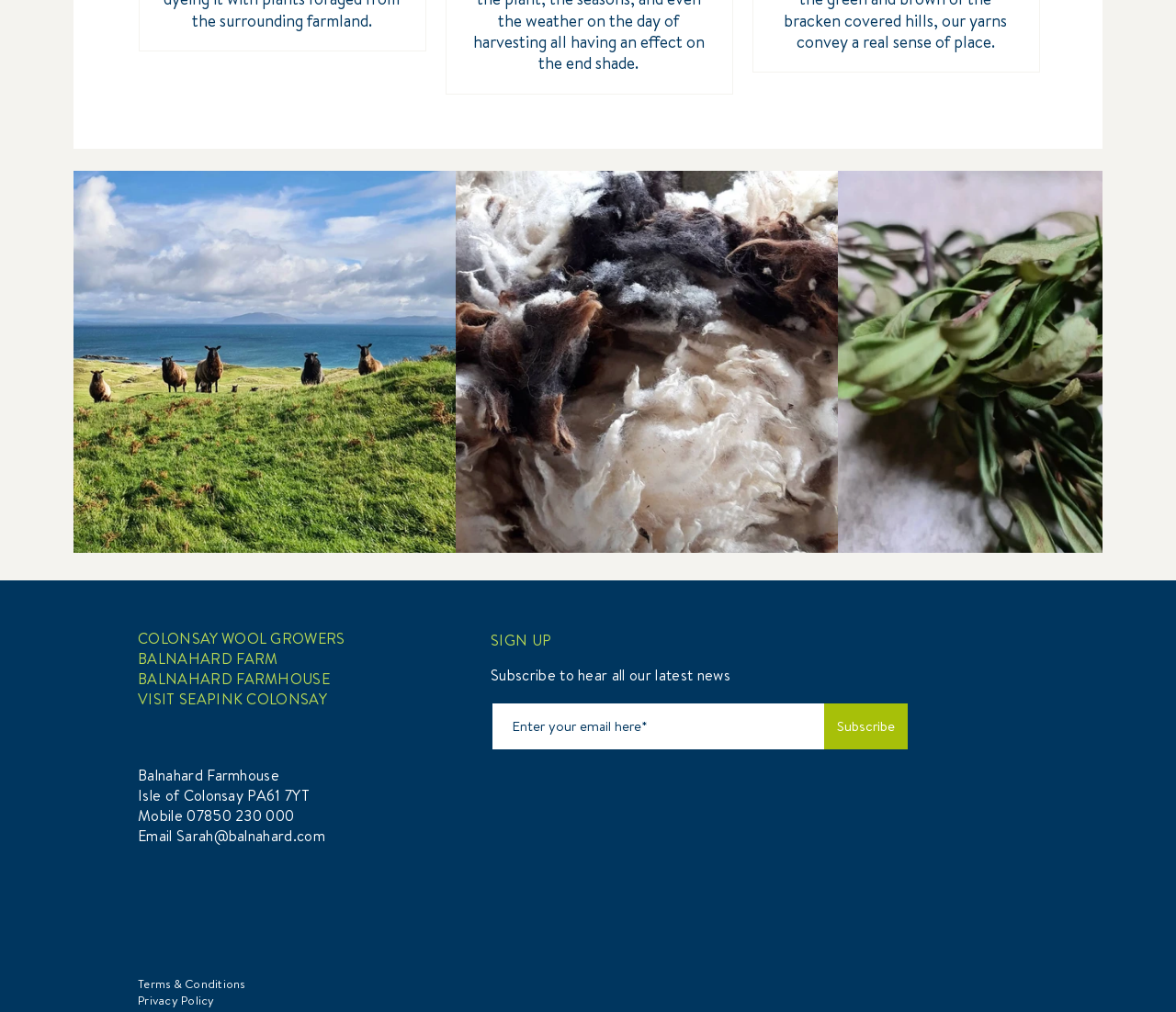Refer to the image and provide an in-depth answer to the question: 
What is the name of the farm?

The name of the farm can be found in the heading 'Balnahard Farmhouse' and also in the link 'BALNAHARD FARM' which suggests that the farm is named Balnahard Farm.